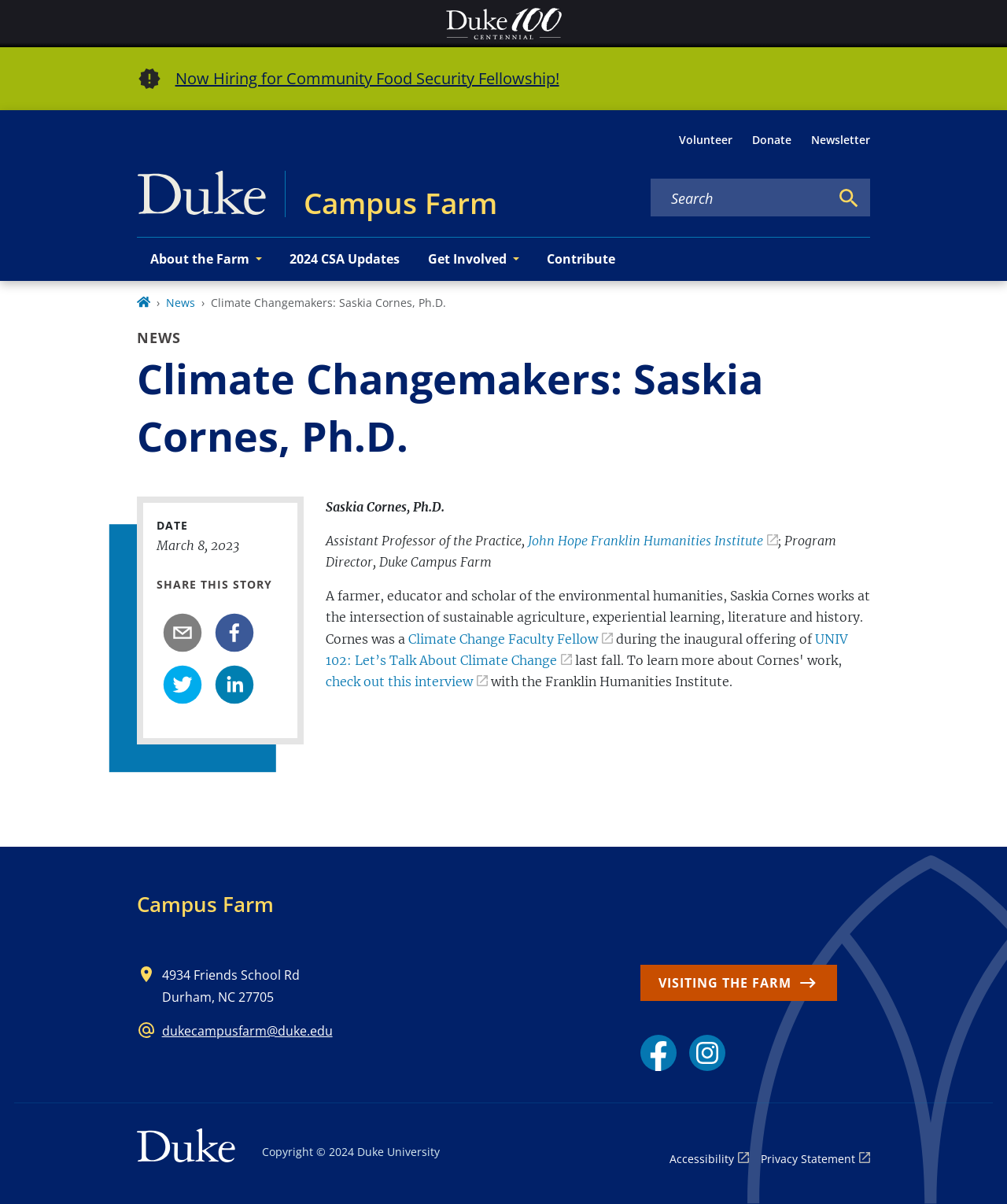Please identify the bounding box coordinates of the element's region that needs to be clicked to fulfill the following instruction: "Check out the interview with the Franklin Humanities Institute". The bounding box coordinates should consist of four float numbers between 0 and 1, i.e., [left, top, right, bottom].

[0.323, 0.559, 0.484, 0.573]